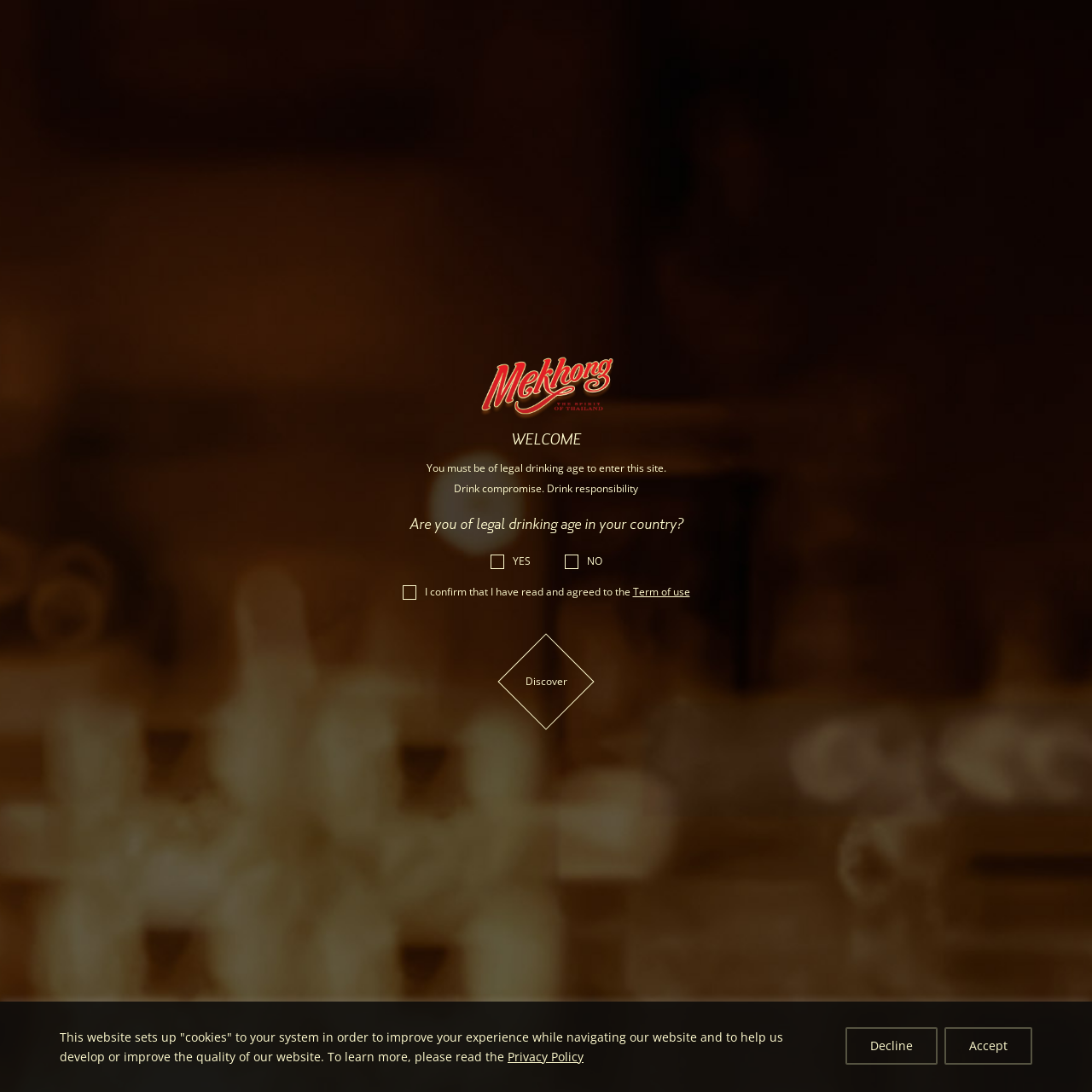What are the two options to respond to the age verification question?
Please use the image to provide an in-depth answer to the question.

The static text 'Are you of legal drinking age in your country?' is followed by two options, 'YES' and 'NO', which are the possible responses to the age verification question.